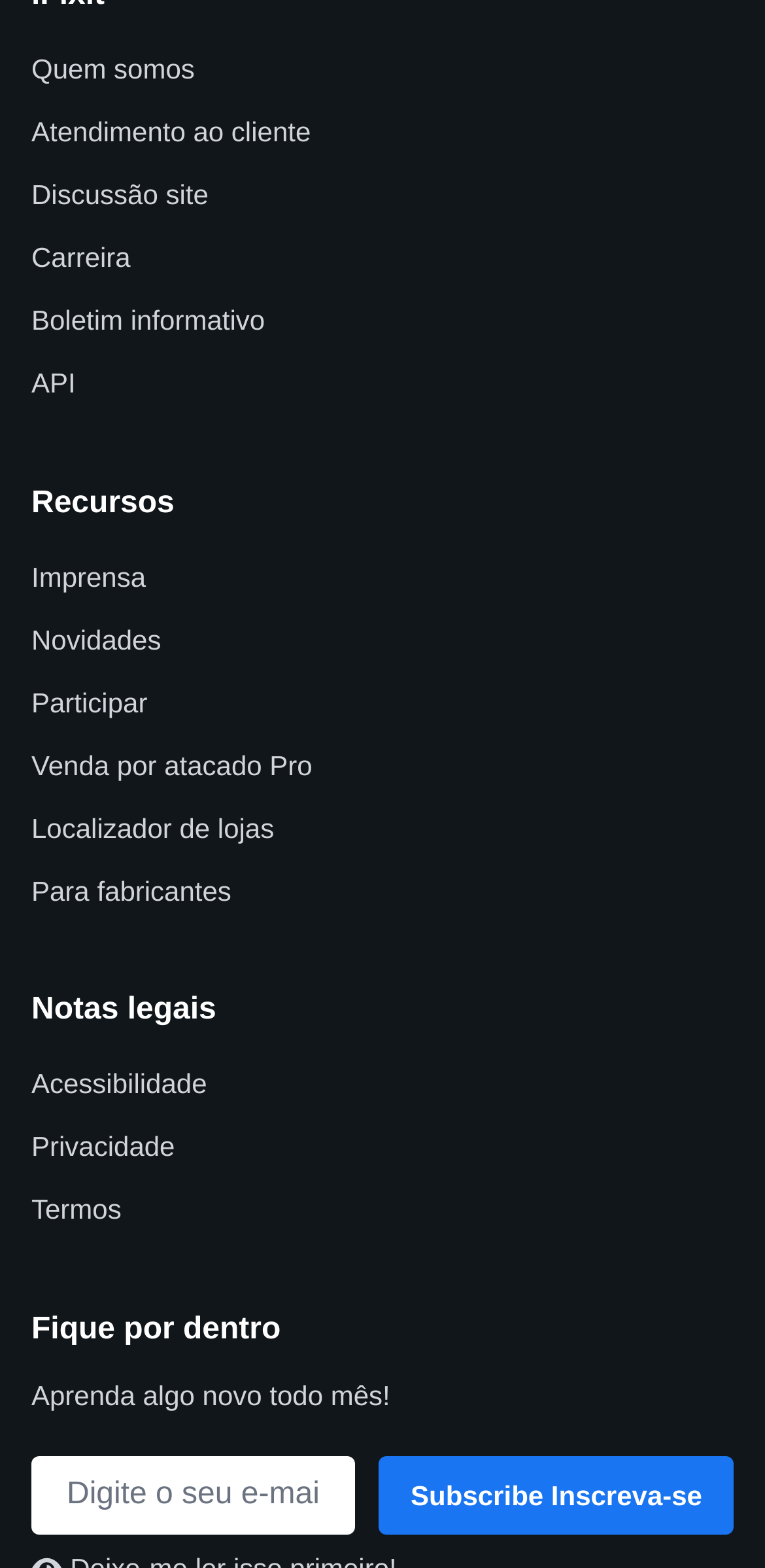Provide the bounding box coordinates for the area that should be clicked to complete the instruction: "Visit the ERE website".

None